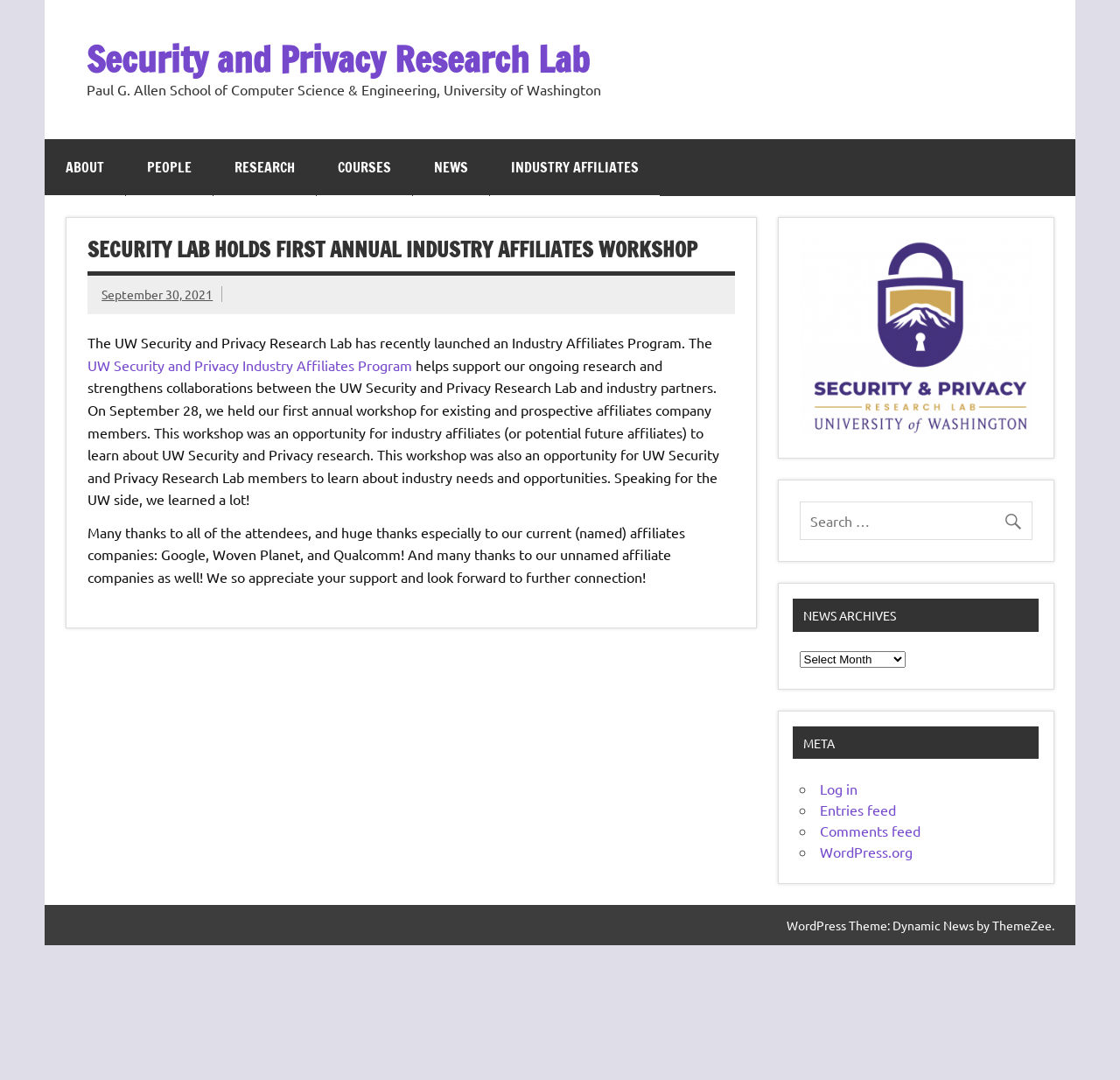Determine the bounding box for the described UI element: "Security and Privacy Research Lab".

[0.078, 0.032, 0.527, 0.078]